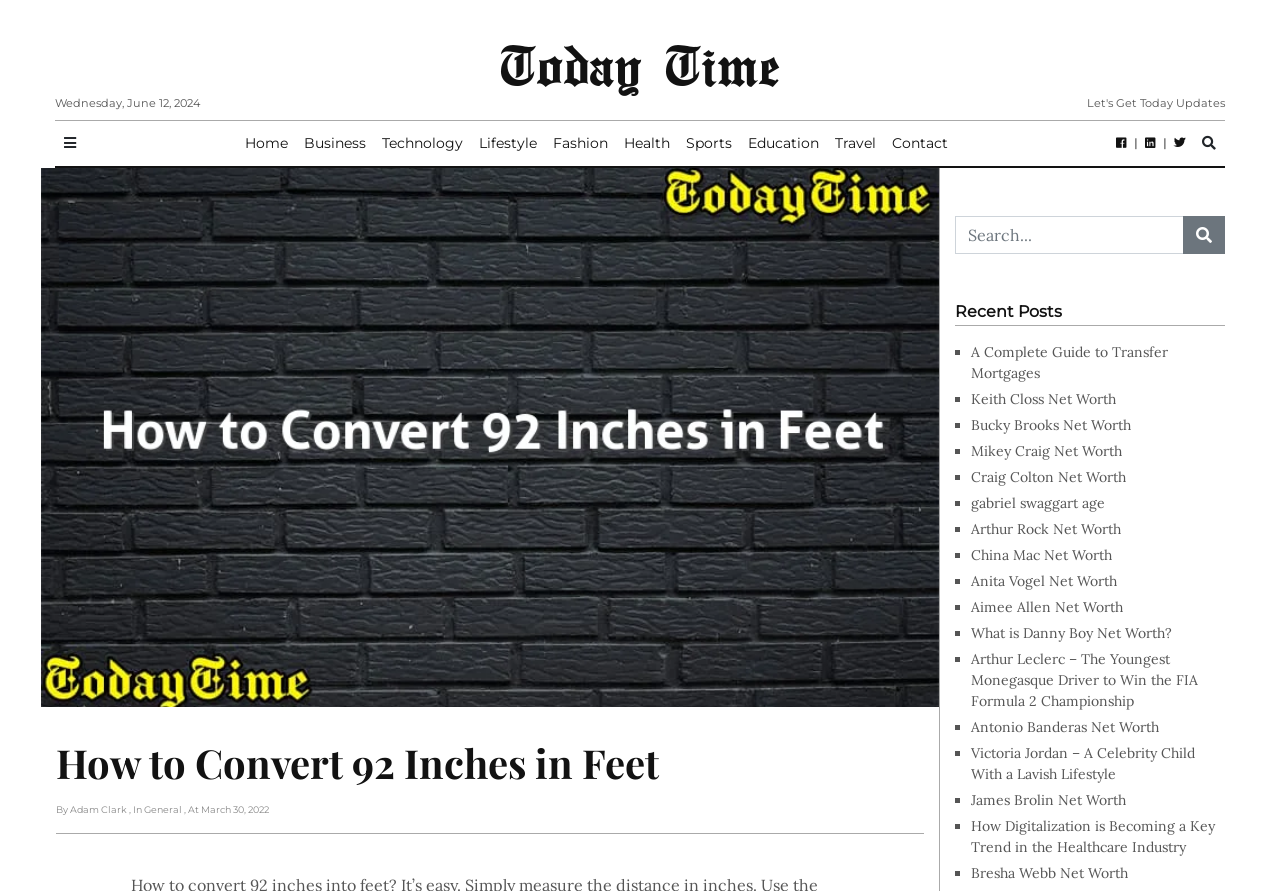Provide the bounding box coordinates for the UI element that is described as: "Travel".

[0.646, 0.14, 0.691, 0.182]